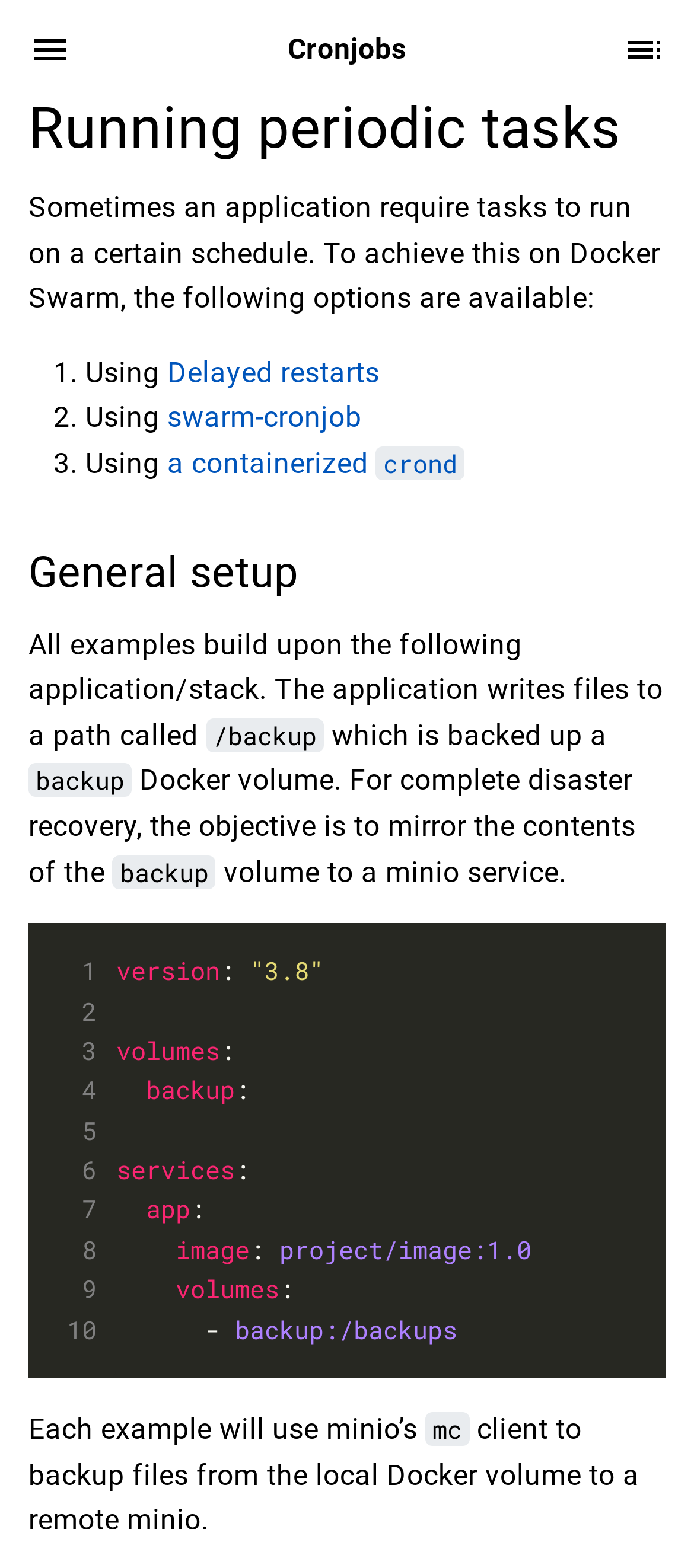Locate the bounding box coordinates of the area to click to fulfill this instruction: "Click the 'Menu' button". The bounding box should be presented as four float numbers between 0 and 1, in the order [left, top, right, bottom].

[0.041, 0.018, 0.103, 0.045]